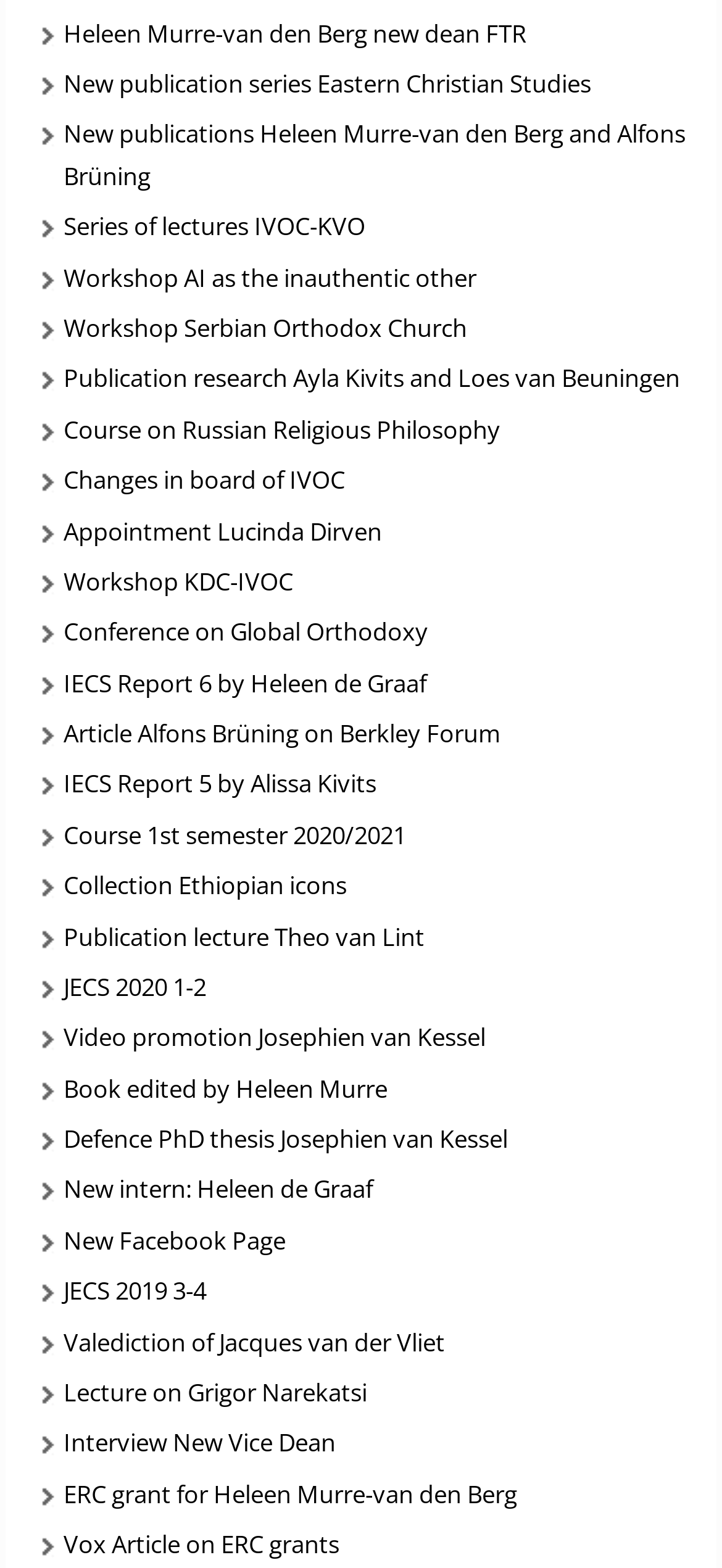What is the title of the first link?
Using the image as a reference, answer the question with a short word or phrase.

Heleen Murre-van den Berg new dean FTR